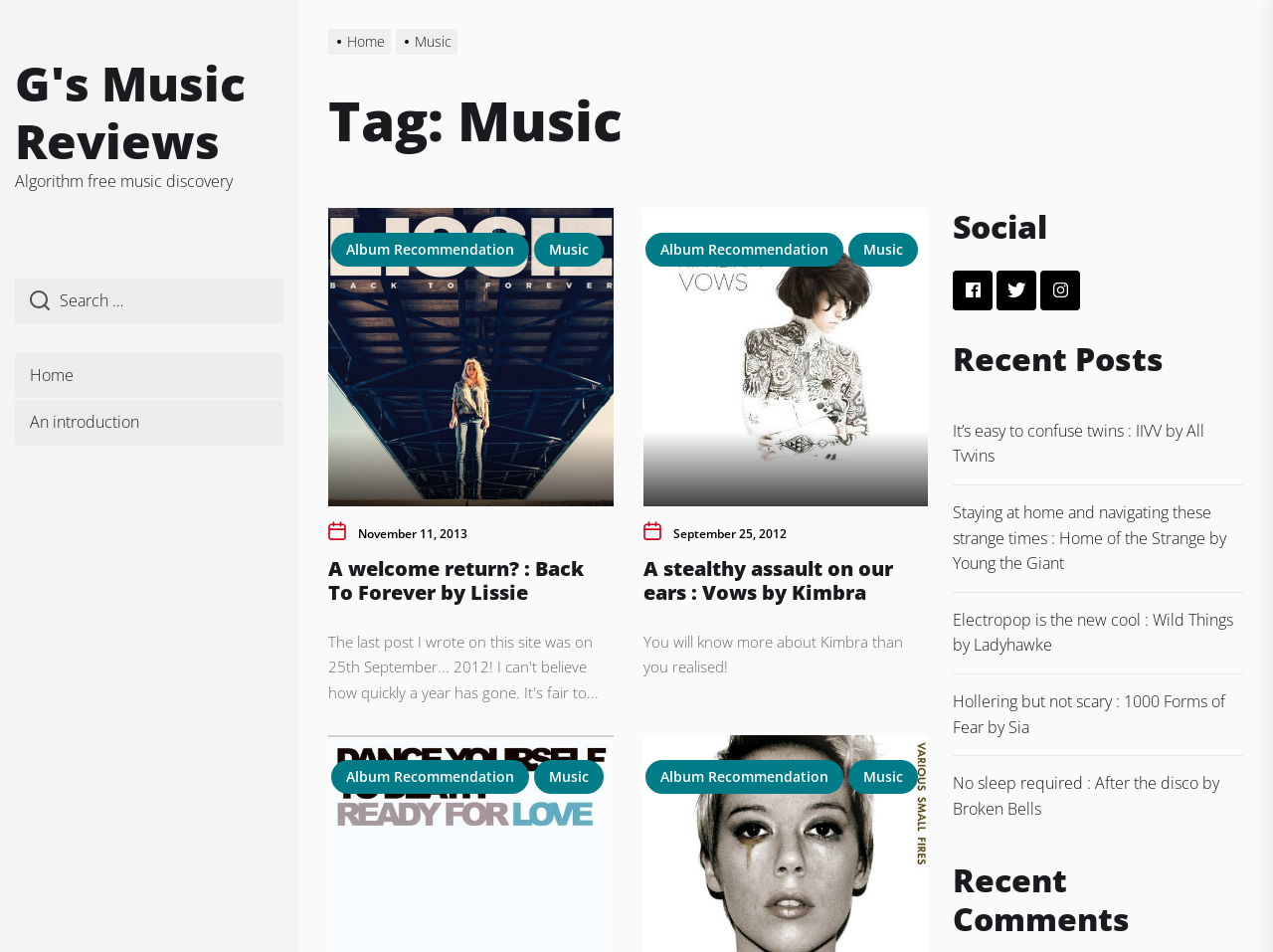Identify the coordinates of the bounding box for the element that must be clicked to accomplish the instruction: "Check recent posts".

[0.749, 0.358, 0.977, 0.398]